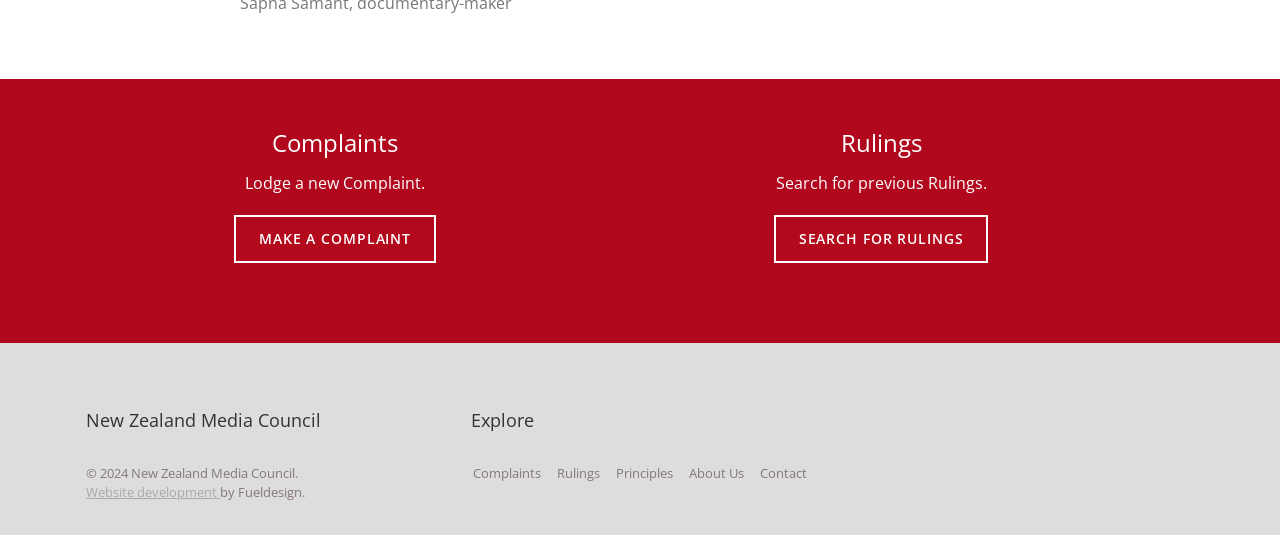Please specify the bounding box coordinates in the format (top-left x, top-left y, bottom-right x, bottom-right y), with all values as floating point numbers between 0 and 1. Identify the bounding box of the UI element described by: SEARCH FOR RULINGS

[0.604, 0.402, 0.772, 0.492]